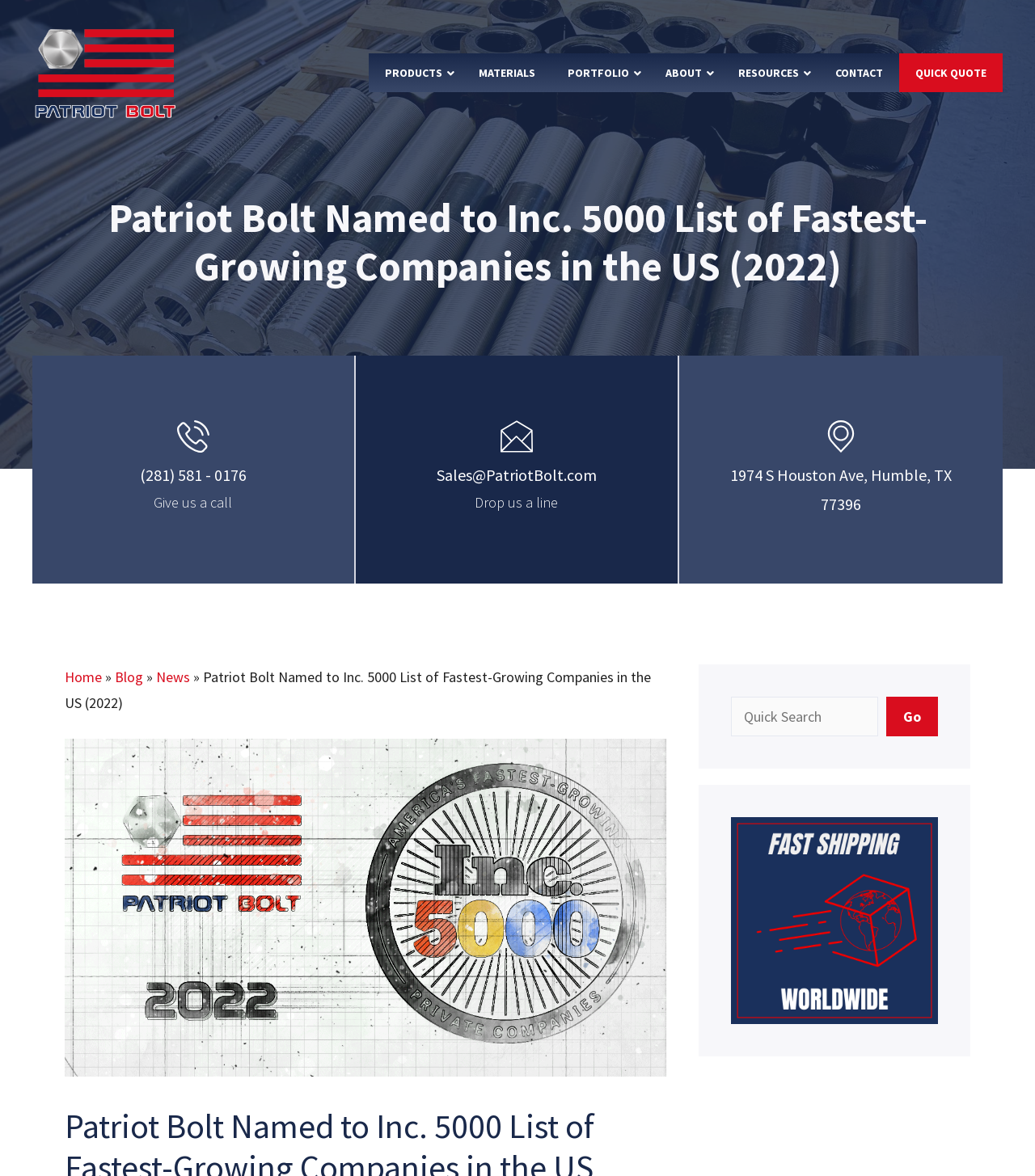How many navigation links are in the primary navigation?
From the details in the image, provide a complete and detailed answer to the question.

I counted the number of links in the primary navigation element, which are 'PRODUCTS', 'MATERIALS', 'PORTFOLIO', 'ABOUT', 'RESOURCES', 'CONTACT', and 'QUICK QUOTE'.